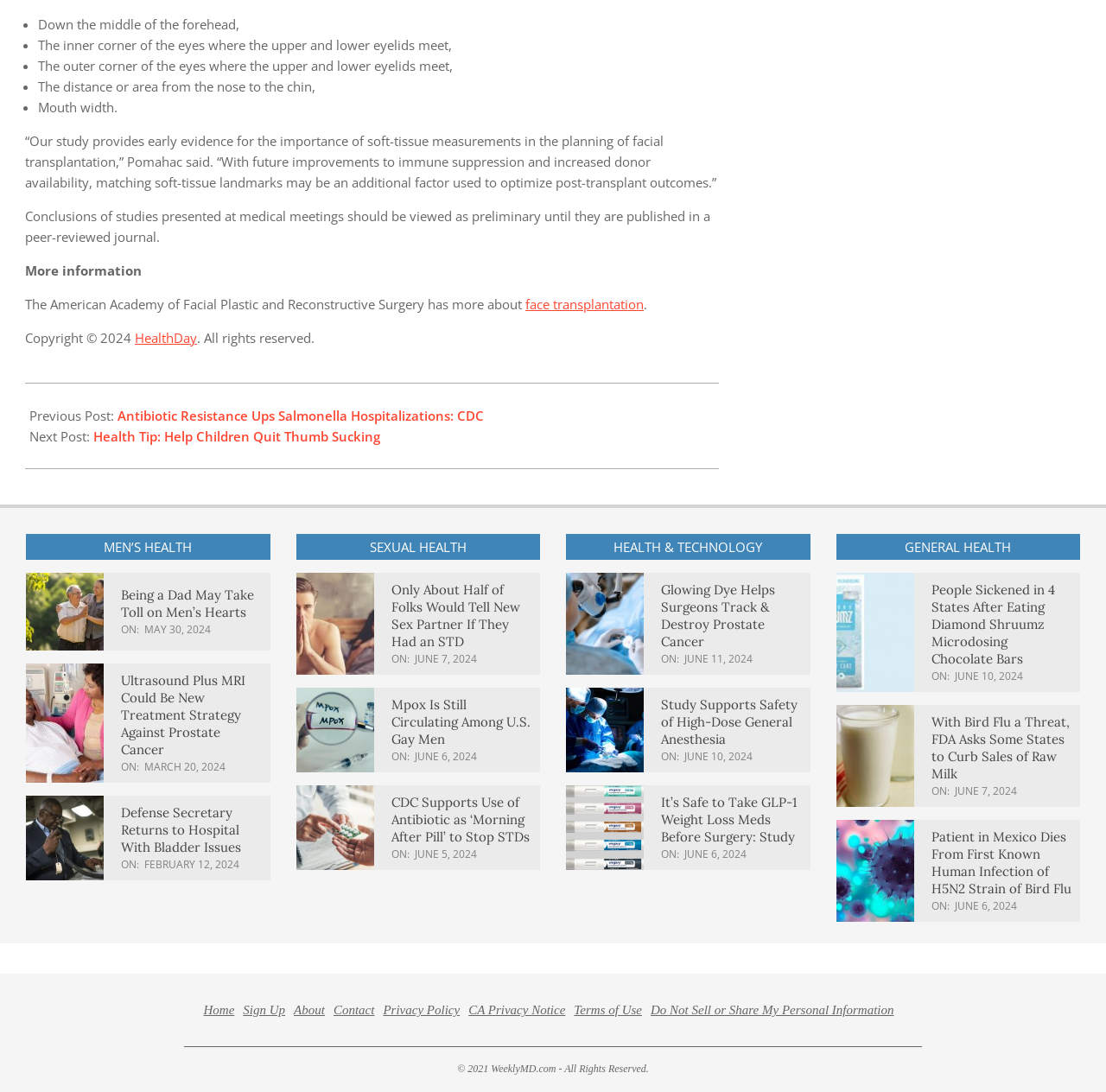Please find and report the bounding box coordinates of the element to click in order to perform the following action: "Read 'Vita Protein Collagen Peptides: Are They Good For You?' article". The coordinates should be expressed as four float numbers between 0 and 1, in the format [left, top, right, bottom].

None